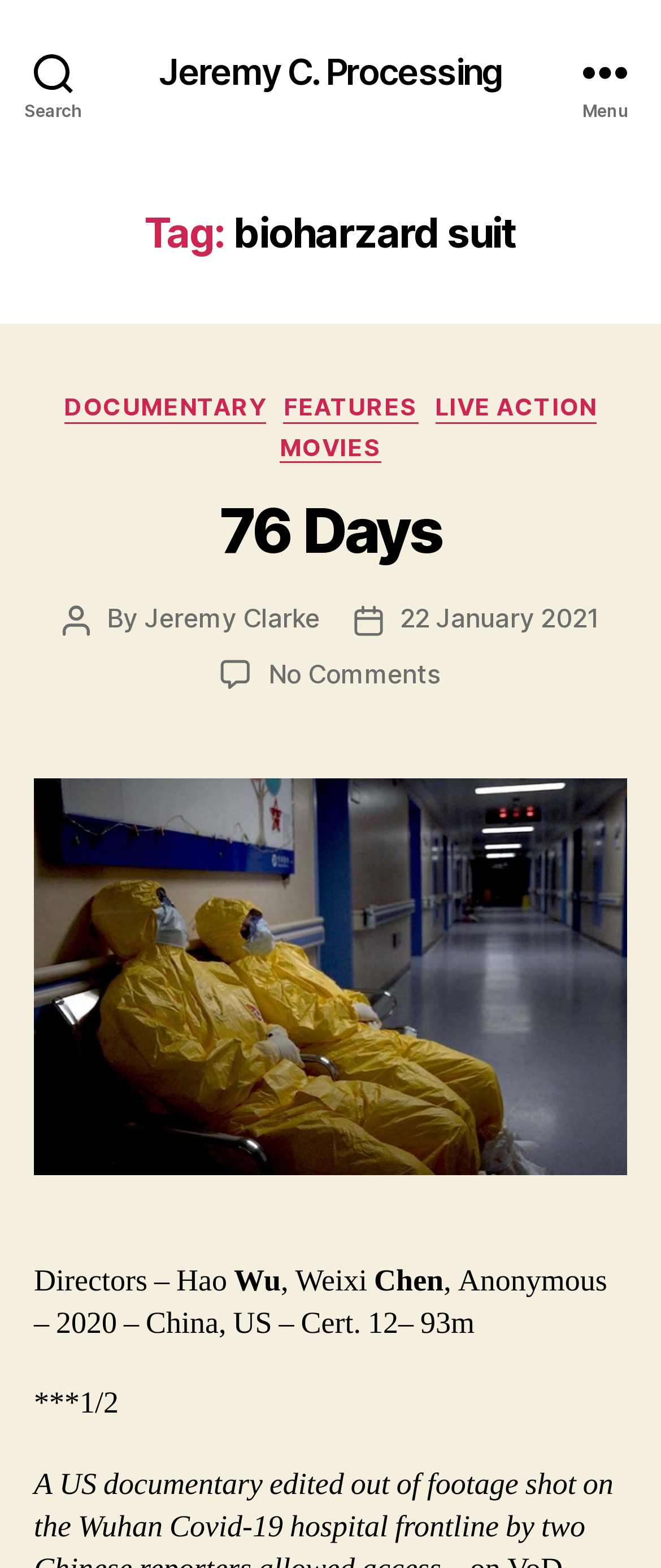Determine the bounding box coordinates of the section I need to click to execute the following instruction: "Search for something". Provide the coordinates as four float numbers between 0 and 1, i.e., [left, top, right, bottom].

[0.0, 0.0, 0.162, 0.091]